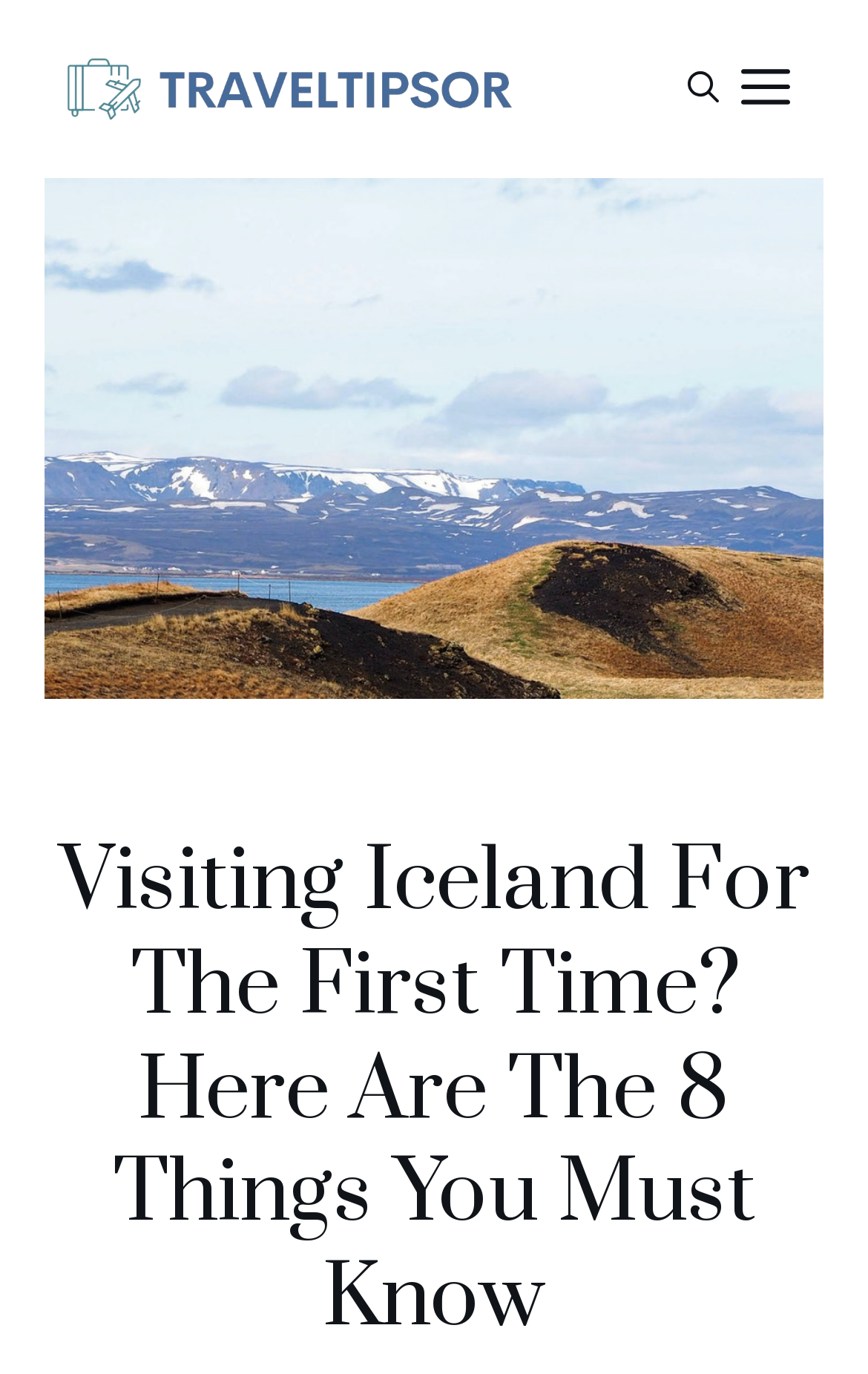Using the details from the image, please elaborate on the following question: What is the width of the heading element?

The heading element has a bounding box of [0.051, 0.606, 0.949, 0.985], so its width can be calculated as 0.949 - 0.051 = 0.898.